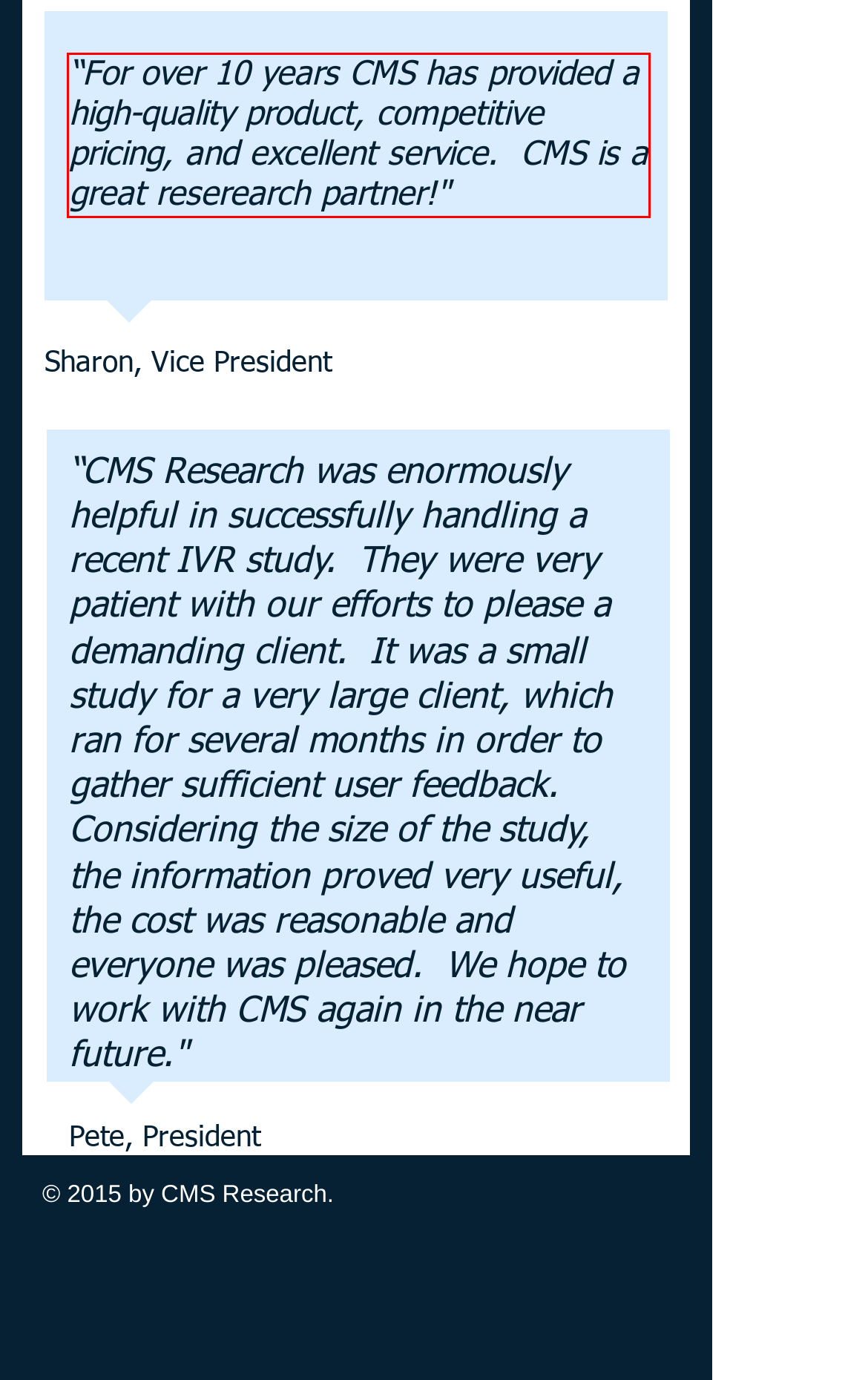Given a webpage screenshot with a red bounding box, perform OCR to read and deliver the text enclosed by the red bounding box.

“For over 10 years CMS has provided a high-quality product, competitive pricing, and excellent service. CMS is a great reserearch partner!"